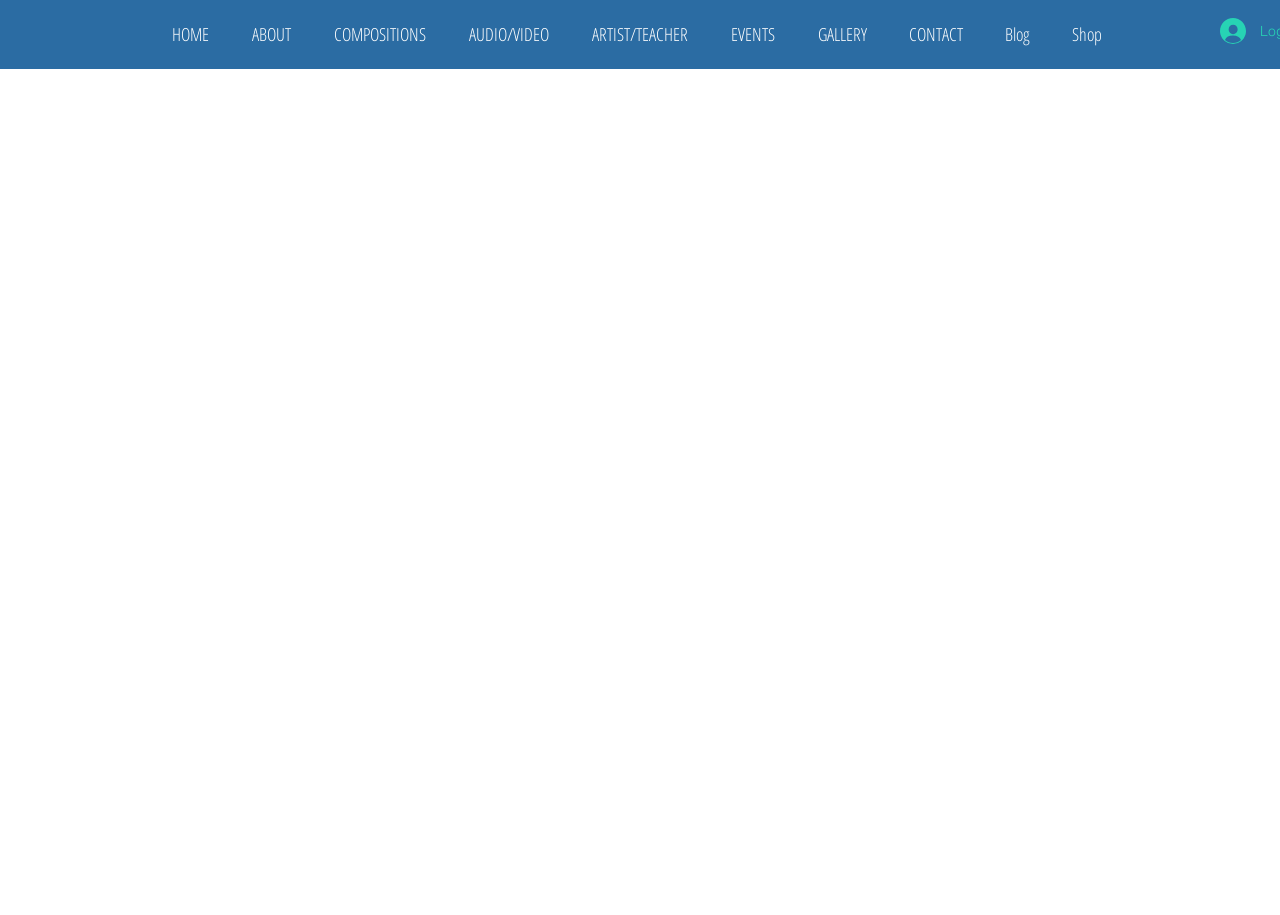Please respond in a single word or phrase: 
How many navigation links are there?

10